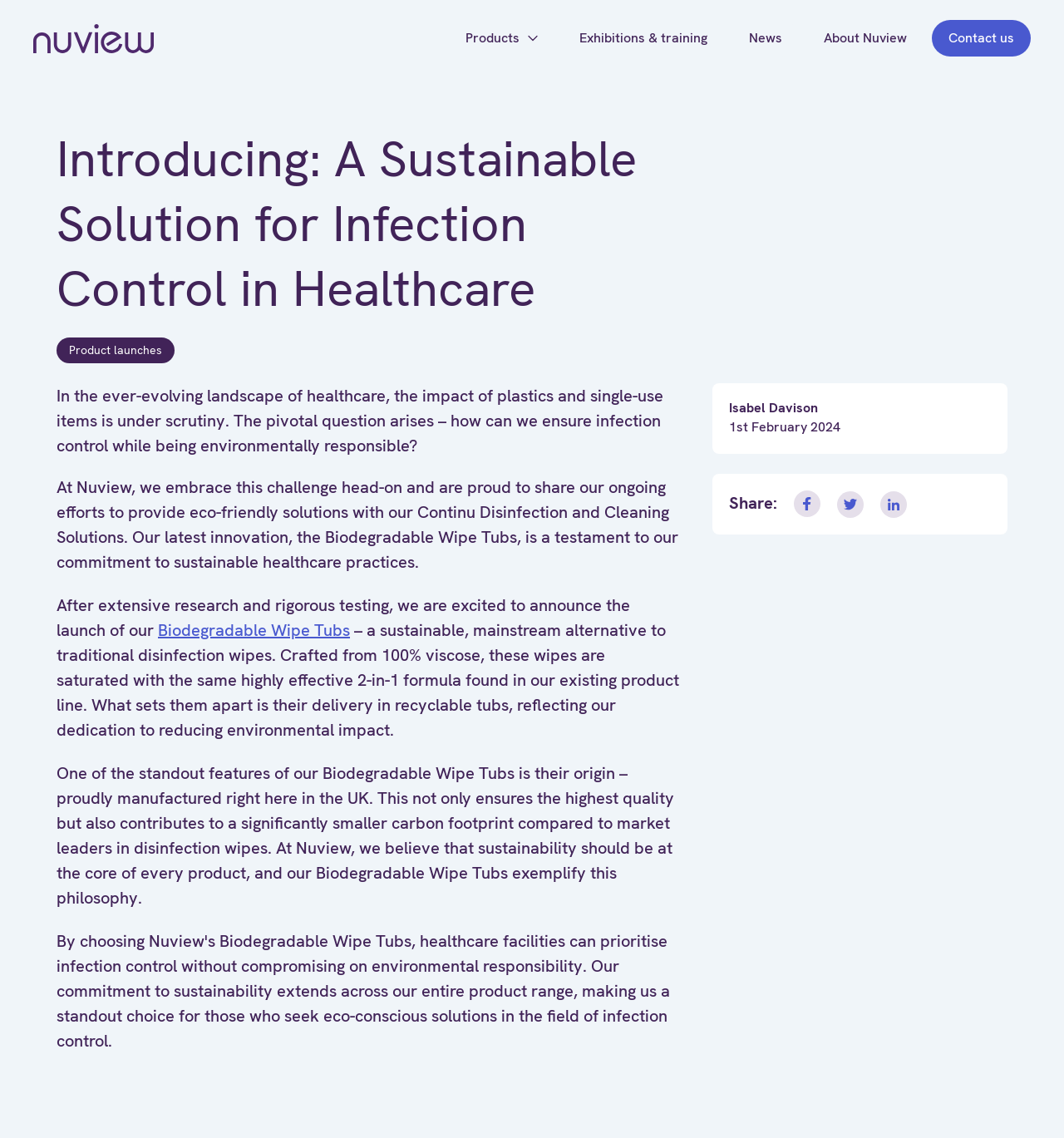Please identify the bounding box coordinates for the region that you need to click to follow this instruction: "Read about exhibitions and training".

[0.529, 0.018, 0.68, 0.05]